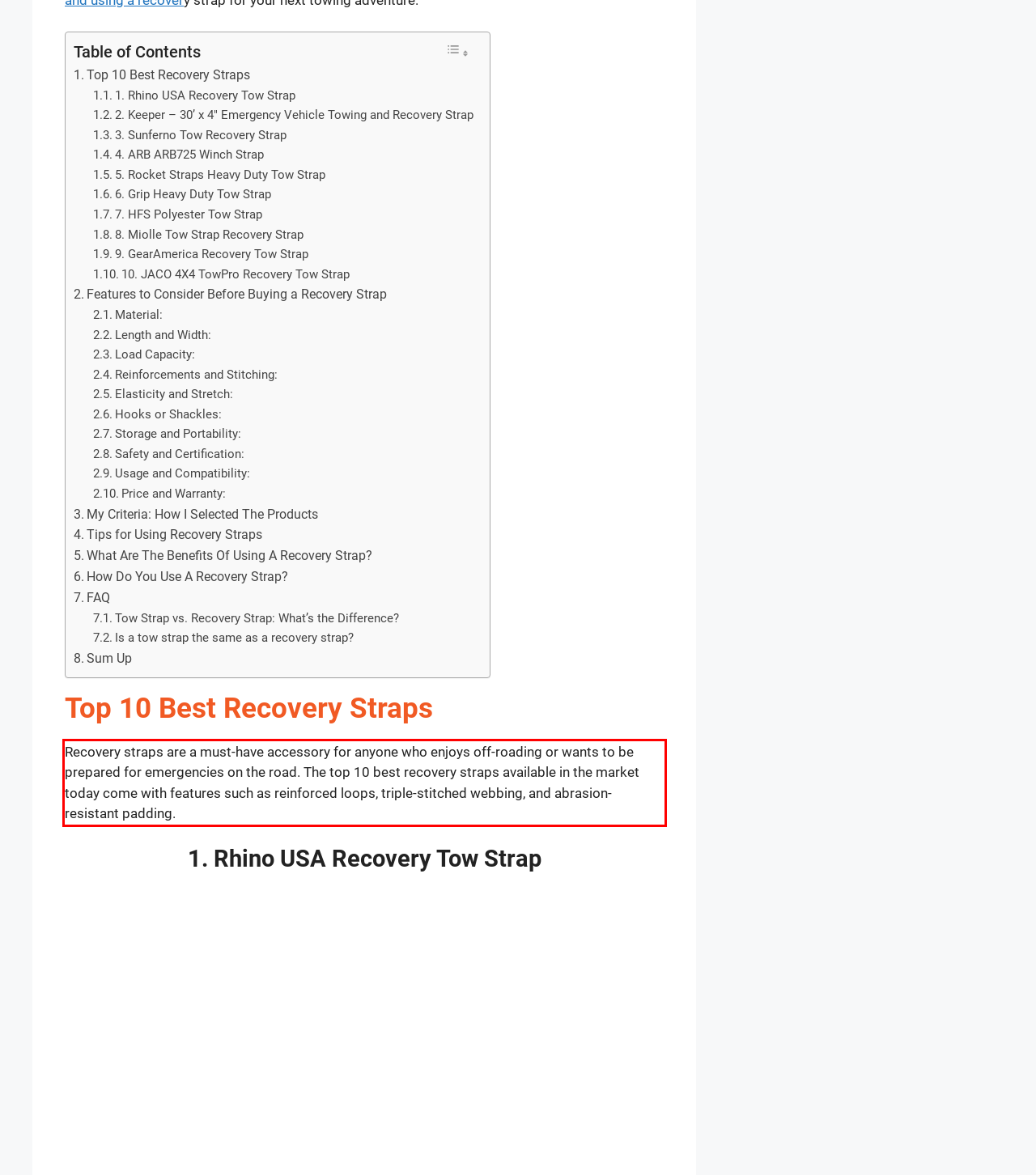There is a UI element on the webpage screenshot marked by a red bounding box. Extract and generate the text content from within this red box.

Recovery straps are a must-have accessory for anyone who enjoys off-roading or wants to be prepared for emergencies on the road. The top 10 best recovery straps available in the market today come with features such as reinforced loops, triple-stitched webbing, and abrasion-resistant padding.